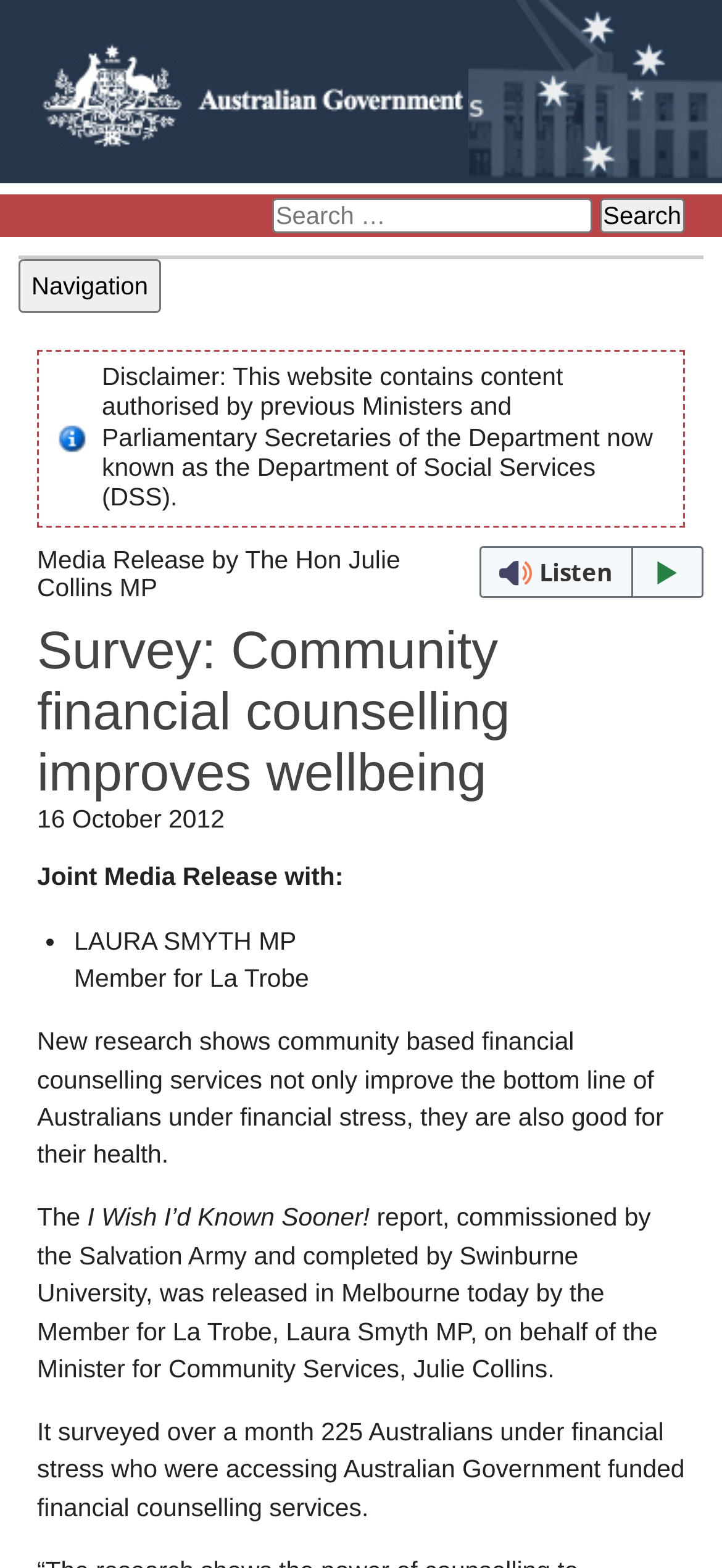Describe all the visual and textual components of the webpage comprehensively.

The webpage appears to be a media release or news article from the Australian Government. At the top left corner, there is a link to the Australian Government website, accompanied by an image of the government's logo. Next to it, there is a search bar with a search button on the right side.

Below the search bar, there is a navigation menu that can be toggled on and off using a button. On the right side of the navigation menu, there is a disclaimer section that provides information about the content on the website.

The main content of the webpage is a media release titled "Survey: Community financial counselling improves wellbeing". The release is dated October 16, 2012, and is a joint release with Laura Smyth MP, Member for La Trobe. The text describes a report that shows community-based financial counselling services improve not only the financial wellbeing of Australians under financial stress but also their health.

The report is summarized in several paragraphs, with the main findings and quotes from the report presented in a clear and concise manner. There are no images or graphics on the webpage apart from the Australian Government logo at the top. The overall layout is simple and easy to read, with clear headings and concise text.